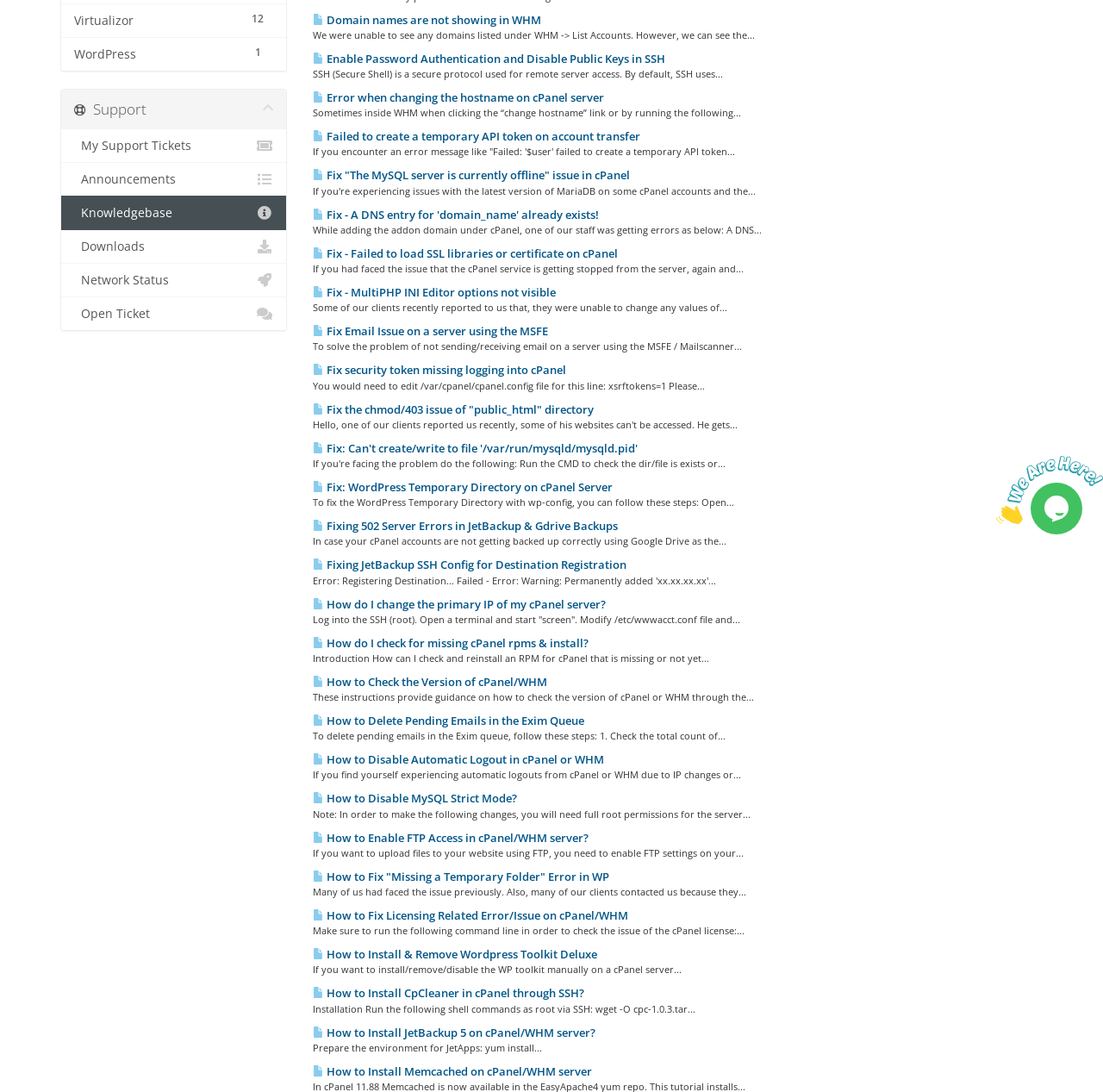Specify the bounding box coordinates (top-left x, top-left y, bottom-right x, bottom-right y) of the UI element in the screenshot that matches this description: My Support Tickets

[0.055, 0.118, 0.259, 0.149]